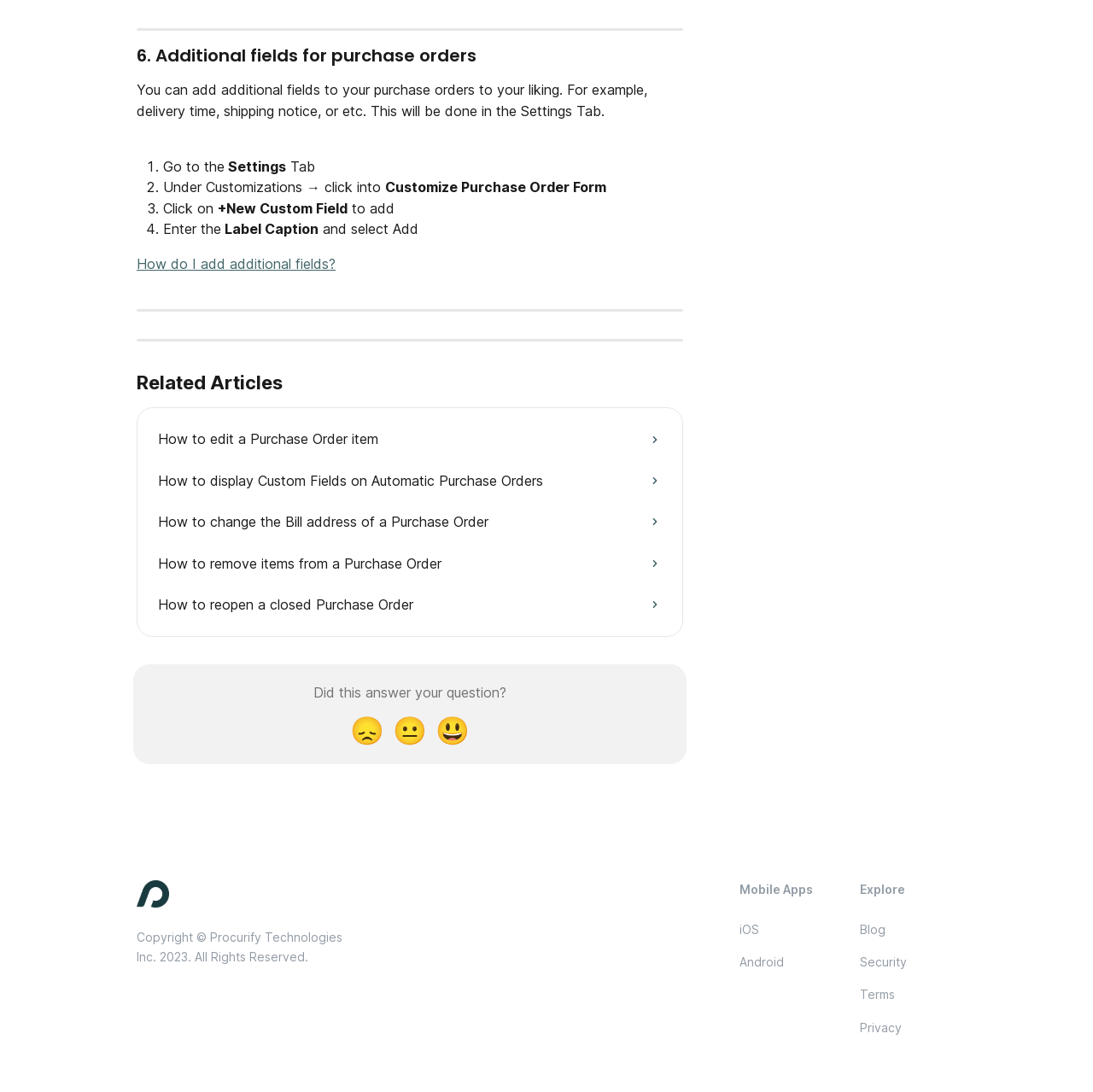Please determine the bounding box coordinates of the section I need to click to accomplish this instruction: "Click on 'How to edit a Purchase Order item'".

[0.135, 0.383, 0.615, 0.421]